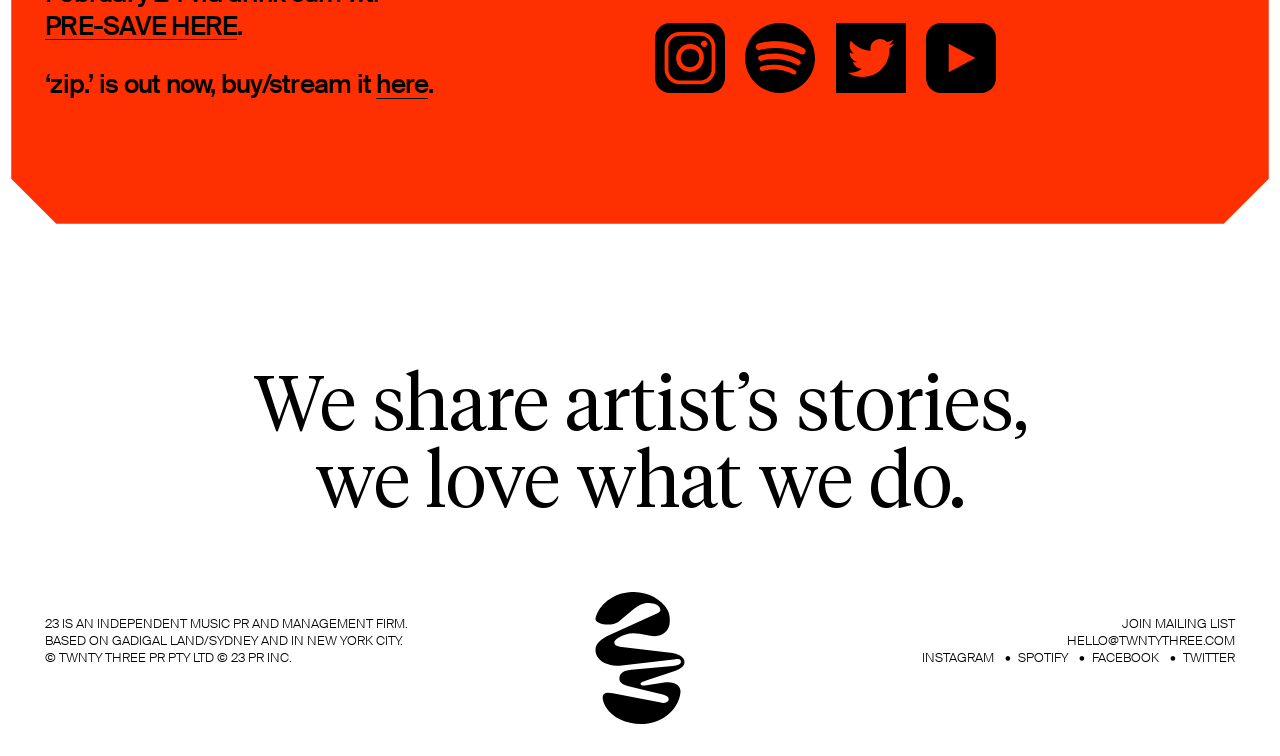Highlight the bounding box coordinates of the region I should click on to meet the following instruction: "Click on 'PRE-SAVE HERE'".

[0.035, 0.018, 0.185, 0.053]